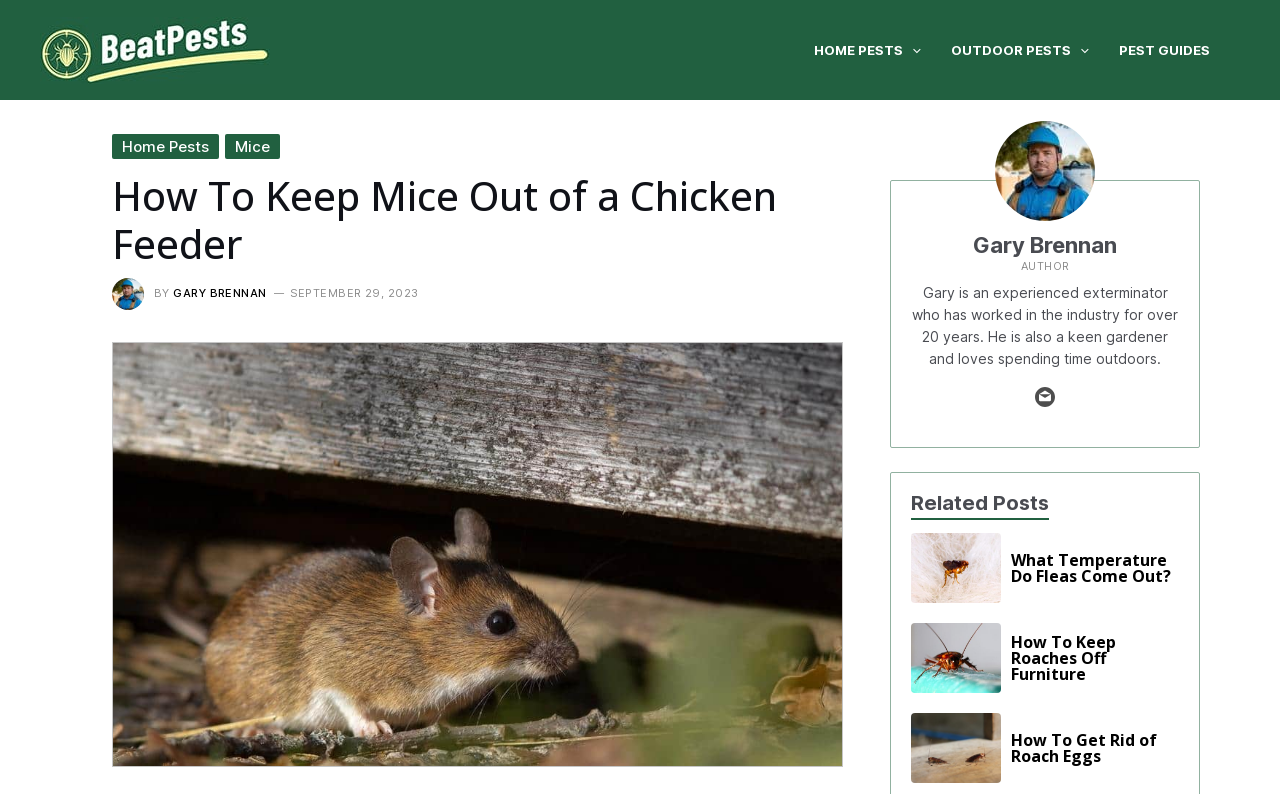Please extract and provide the main headline of the webpage.

How To Keep Mice Out of a Chicken Feeder